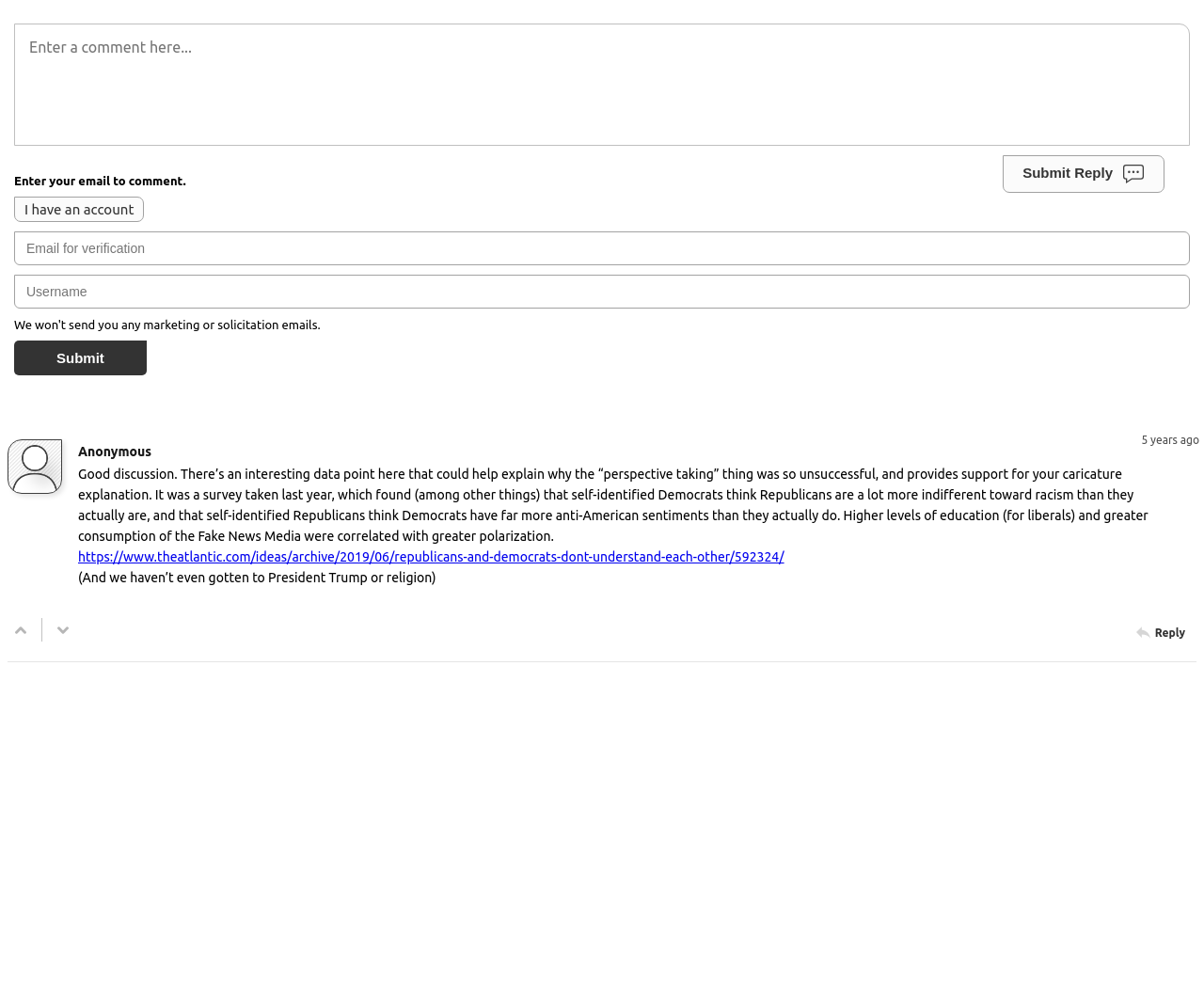What is the function of the button next to the 'Email for verification' textbox?
Please provide a comprehensive answer based on the visual information in the image.

The button next to the 'Email for verification' textbox has the text 'Submit' and is likely used to submit the email address for verification purposes.